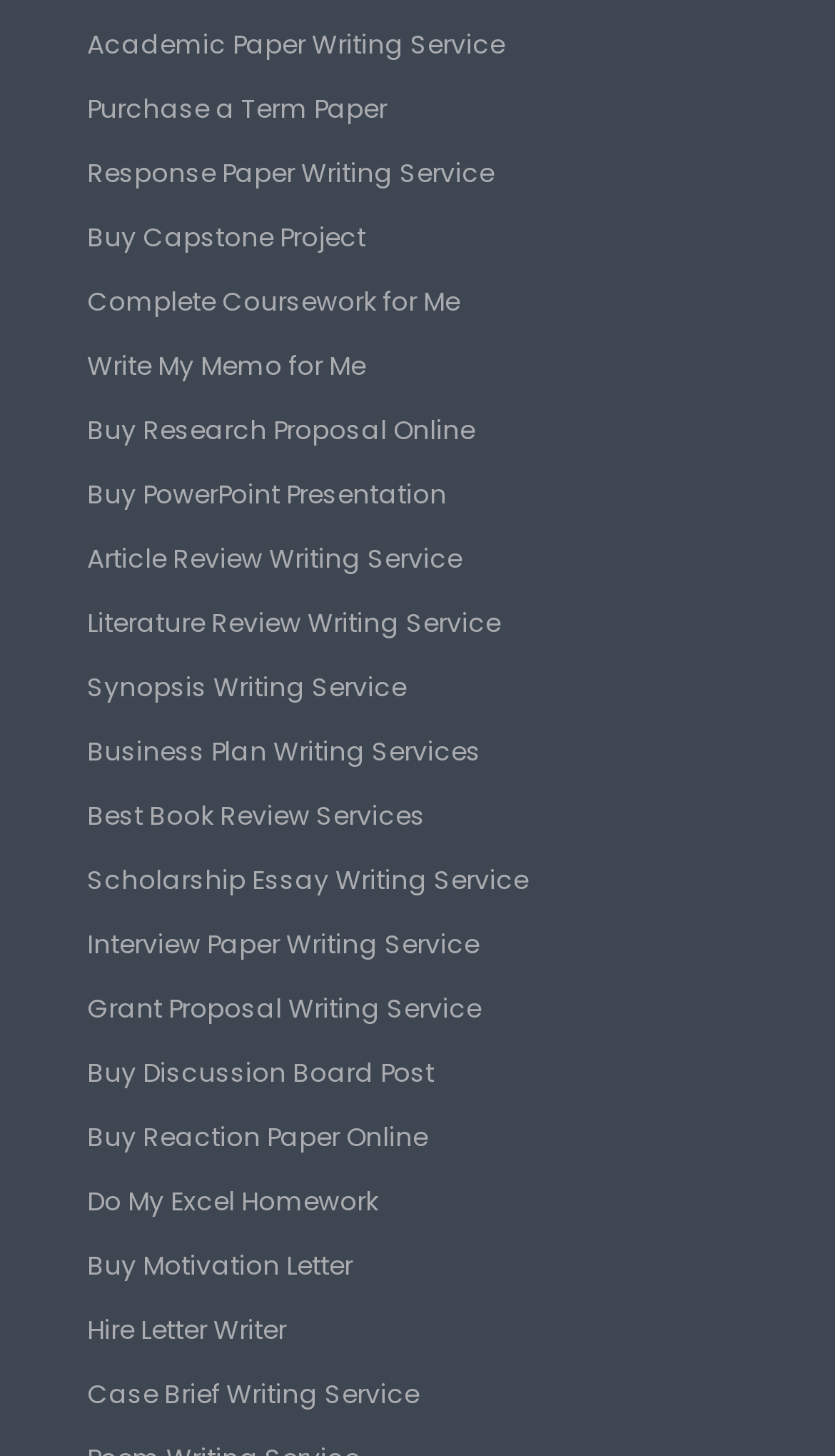Please find the bounding box coordinates of the clickable region needed to complete the following instruction: "Buy a Capstone Project". The bounding box coordinates must consist of four float numbers between 0 and 1, i.e., [left, top, right, bottom].

[0.104, 0.146, 0.437, 0.171]